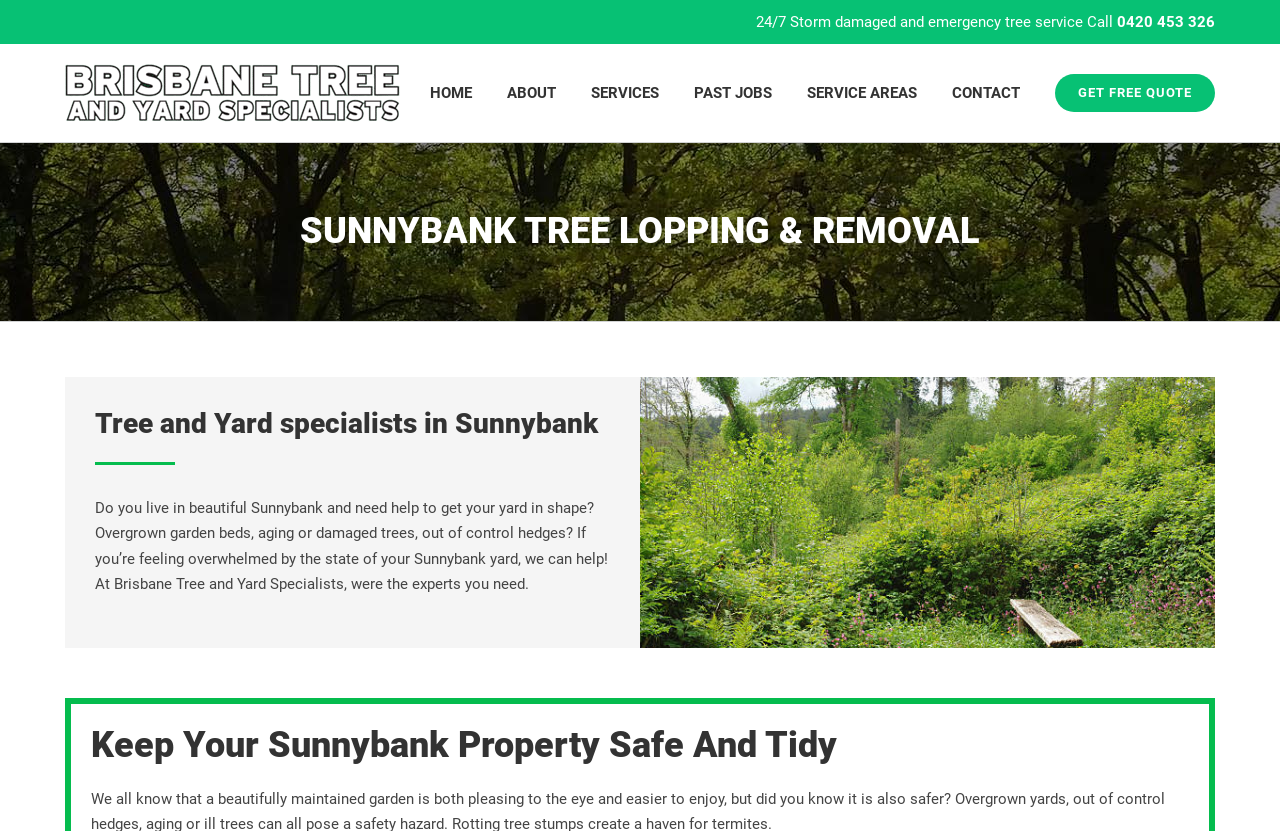Identify the bounding box coordinates for the element you need to click to achieve the following task: "Contact the tree specialists". Provide the bounding box coordinates as four float numbers between 0 and 1, in the form [left, top, right, bottom].

[0.744, 0.053, 0.797, 0.171]